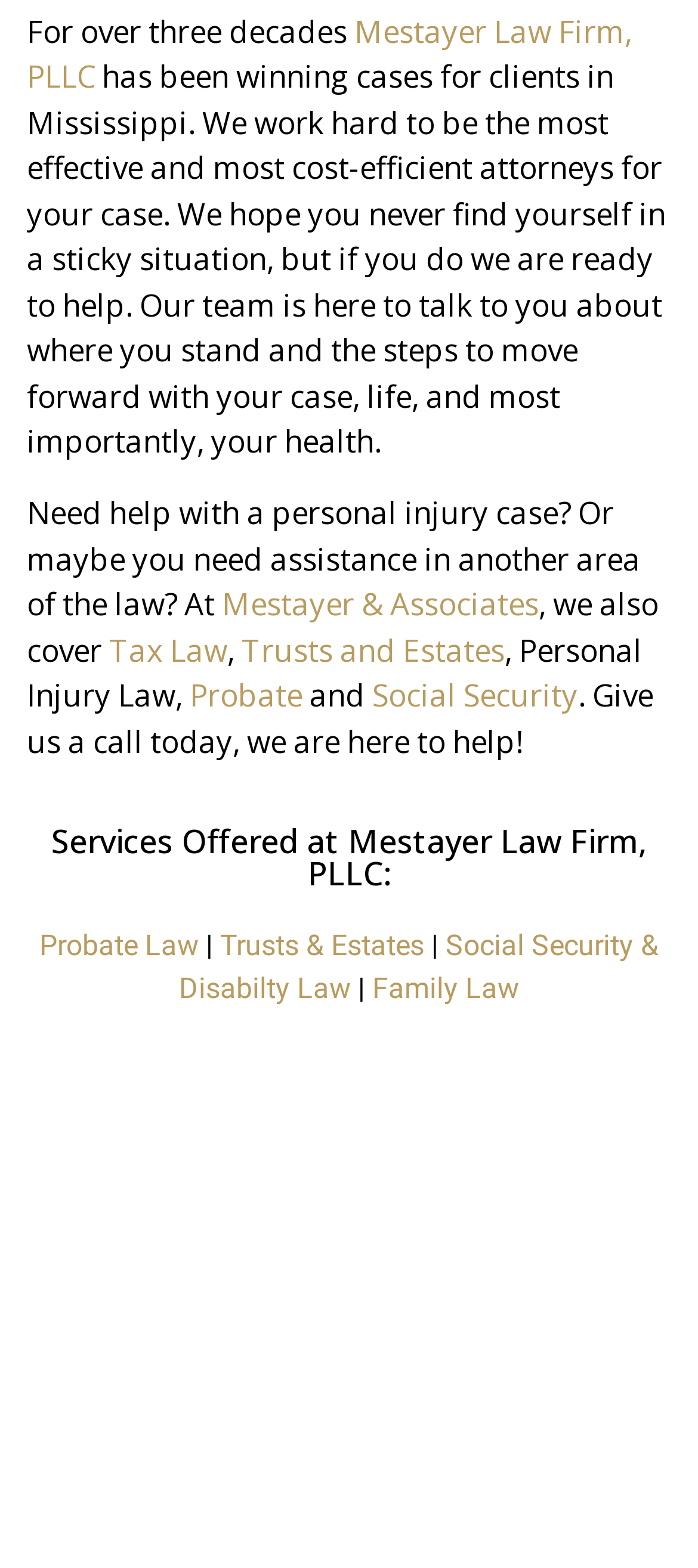Answer briefly with one word or phrase:
What areas of law does the firm cover?

Personal Injury, Tax Law, etc.